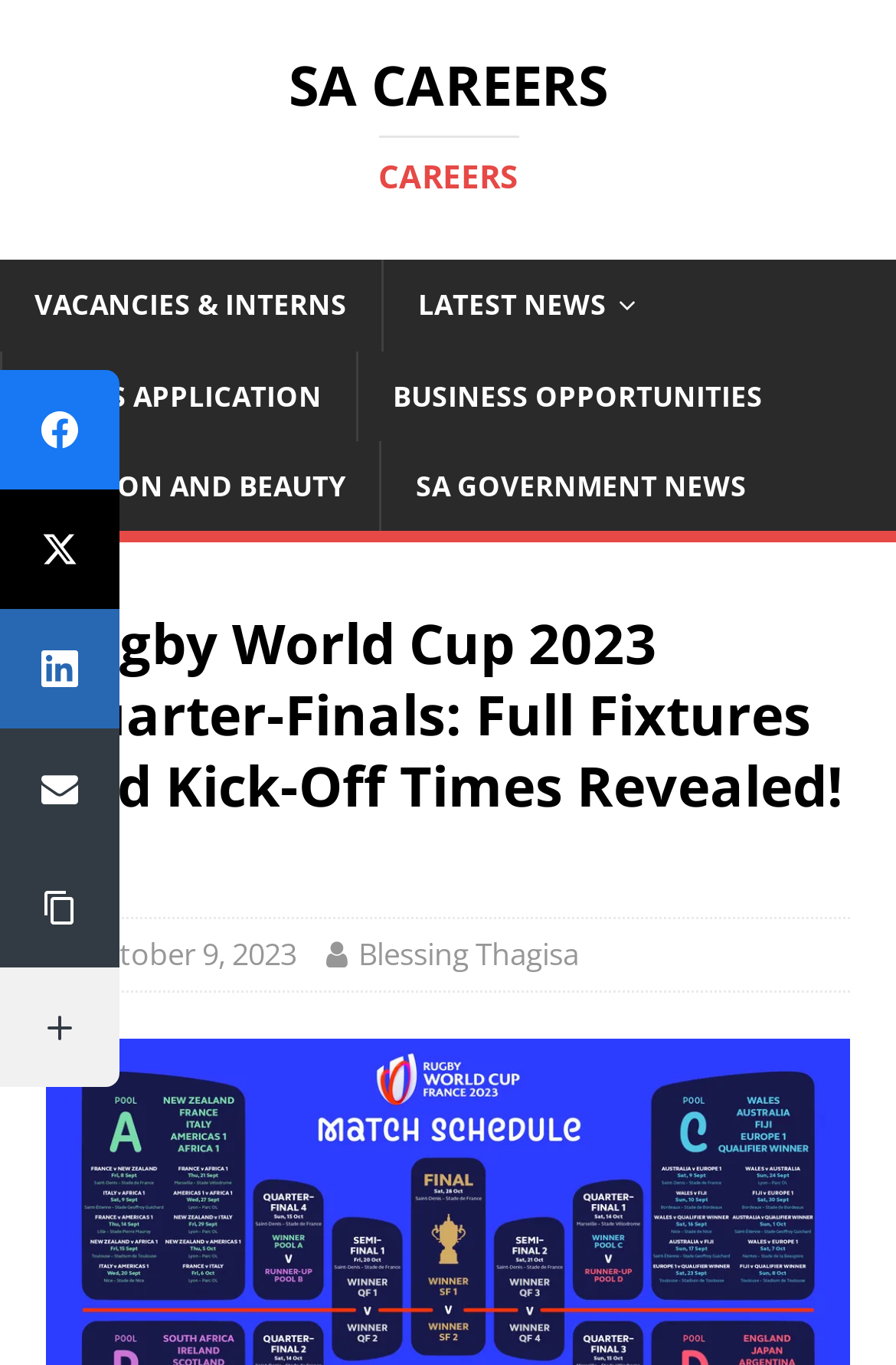Please identify the coordinates of the bounding box for the clickable region that will accomplish this instruction: "Read the latest news".

[0.426, 0.191, 0.749, 0.257]